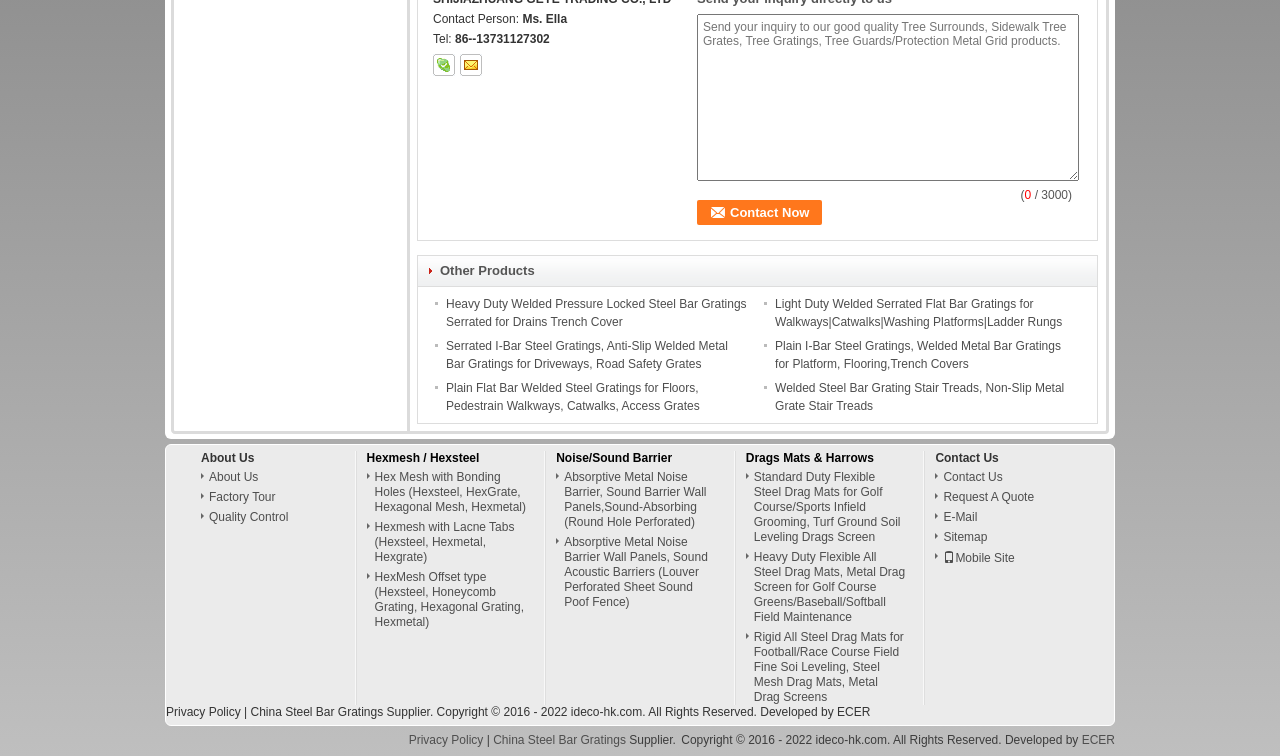Locate the bounding box coordinates of the area that needs to be clicked to fulfill the following instruction: "Visit the About Us page". The coordinates should be in the format of four float numbers between 0 and 1, namely [left, top, right, bottom].

[0.157, 0.622, 0.269, 0.642]